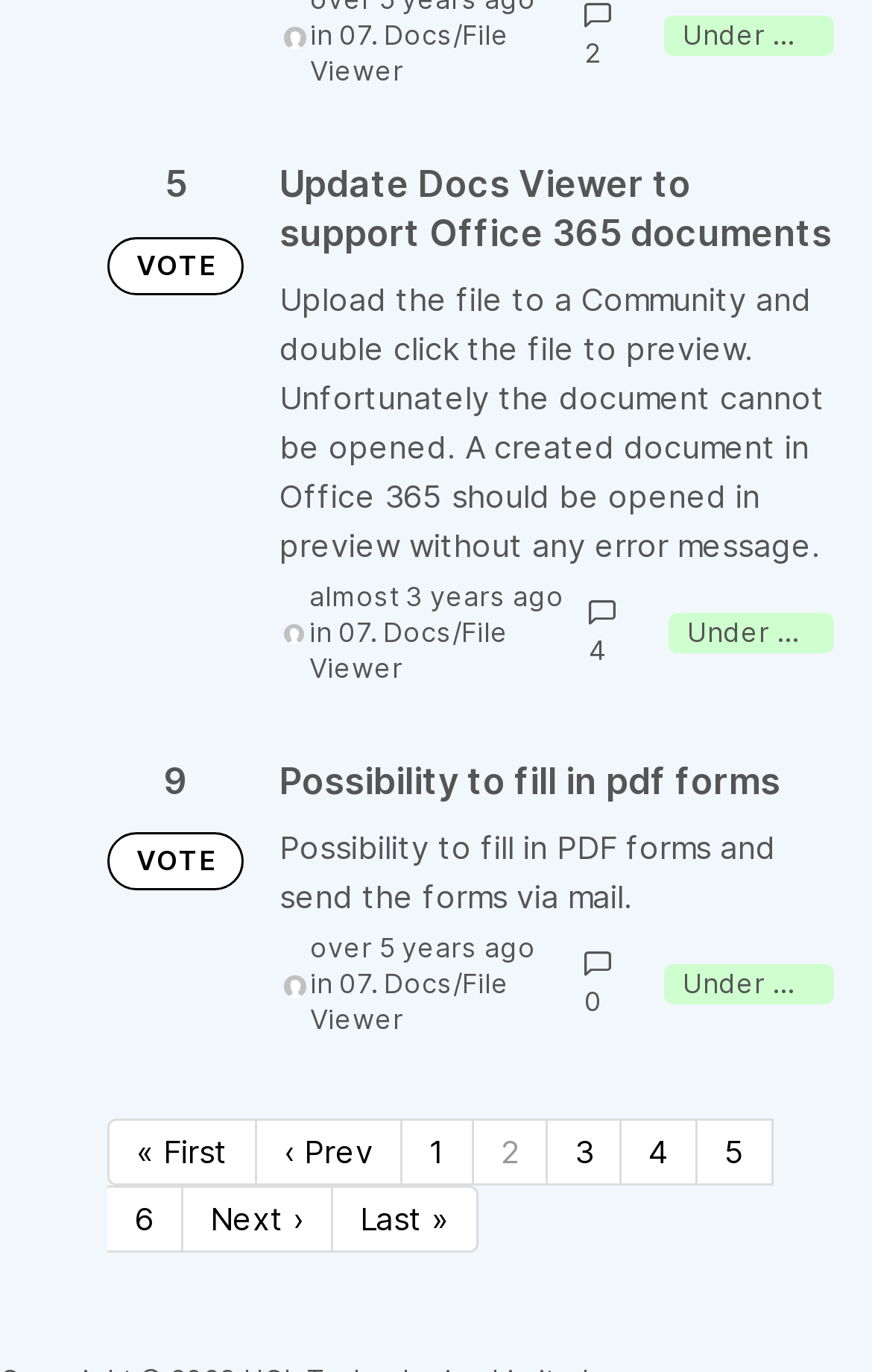Identify the bounding box for the UI element specified in this description: "‹ Prev". The coordinates must be four float numbers between 0 and 1, formatted as [left, top, right, bottom].

[0.295, 0.816, 0.462, 0.865]